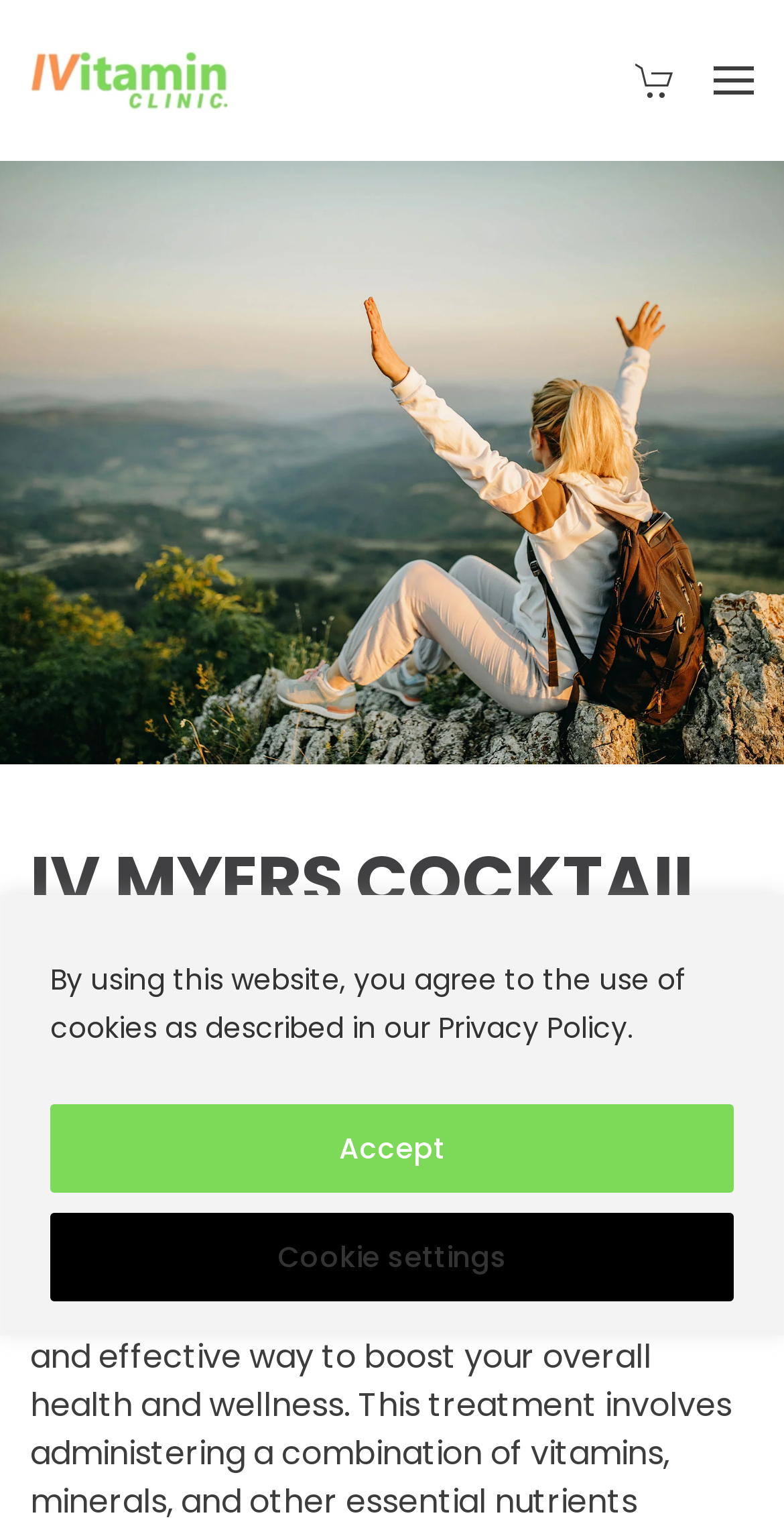Explain in detail what you observe on this webpage.

The webpage is about IV Myers Cocktail Drip Therapy, a treatment that boosts overall health and wellness by administering a combination of vitamins, minerals, and other essential nutrients. 

At the top of the page, there is a notification bar with two buttons, "Cookie settings" and "Accept", which are related to the website's cookie policy. 

Below the notification bar, there are several navigation links, including "Skip to main content", "Back to home", and an empty link. The "Back to home" link is accompanied by an image of the IVitamin Clinic logo. 

On the top-right corner, there is a button to "Open menu", accompanied by an image. 

The main content of the page is a carousel region that takes up most of the page's width. Within the carousel, there is a tab panel with an image of the "Modified Myers Plus treatment". 

Above the carousel, there is a heading that reads "IV MYERS COCKTAIL DRIP THERAPY: THE ULTIMATE BOOST FOR YOUR WELLNESS". Below the heading, there is a timestamp indicating "March 13, 2023", and a link to "IV Myers Cocktail Drip Therapy".